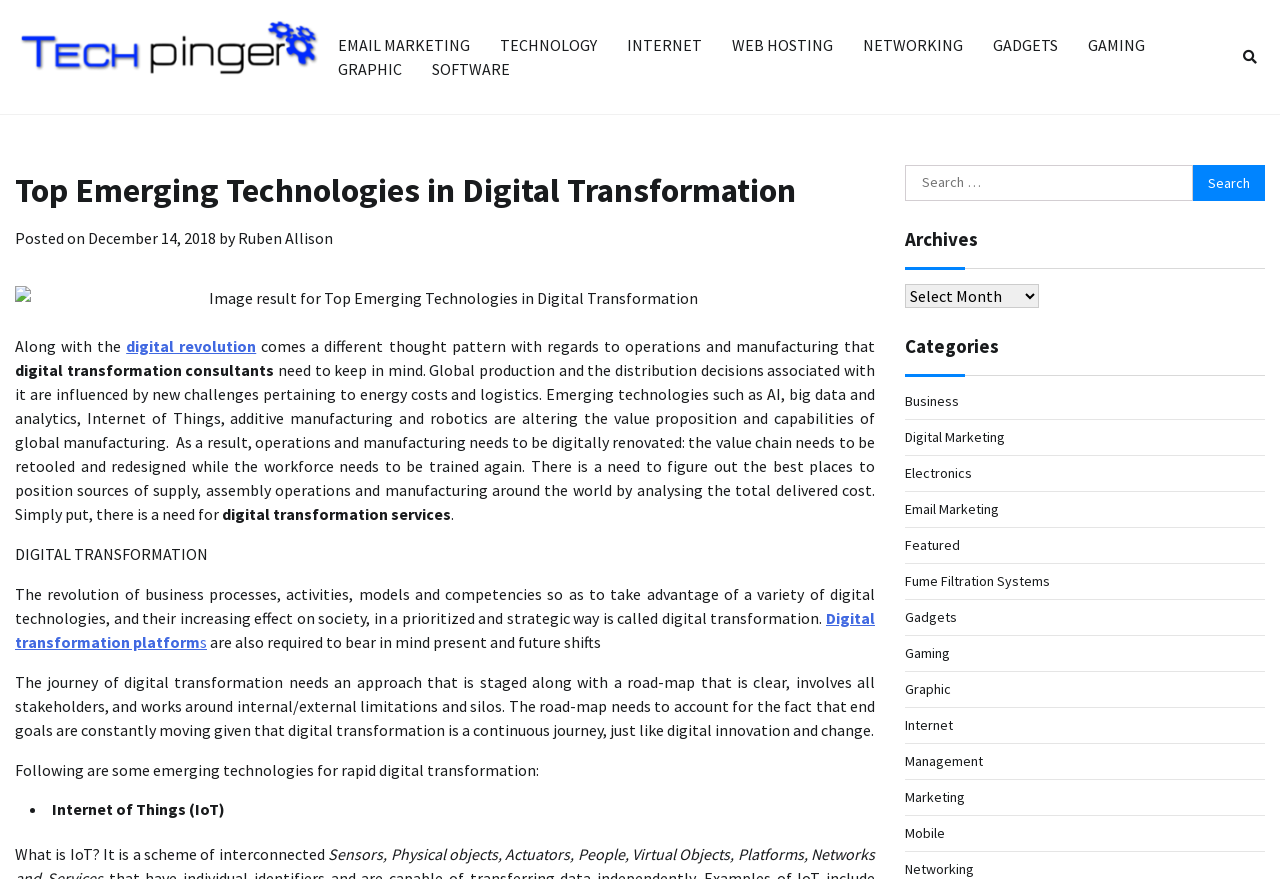Pinpoint the bounding box coordinates of the clickable element to carry out the following instruction: "Search for something."

[0.707, 0.188, 0.988, 0.228]